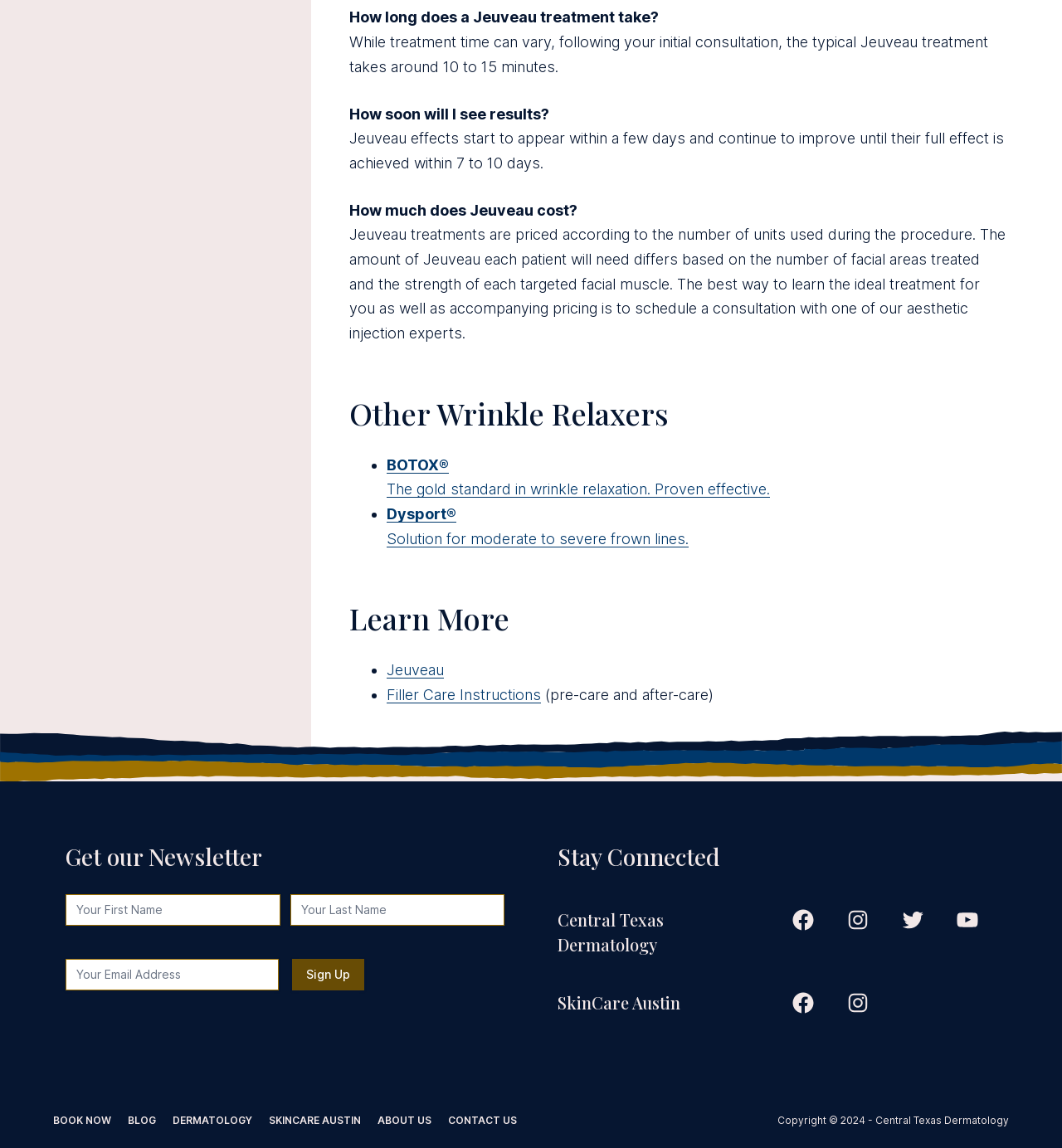Could you specify the bounding box coordinates for the clickable section to complete the following instruction: "Book an appointment"?

[0.042, 0.971, 0.112, 0.982]